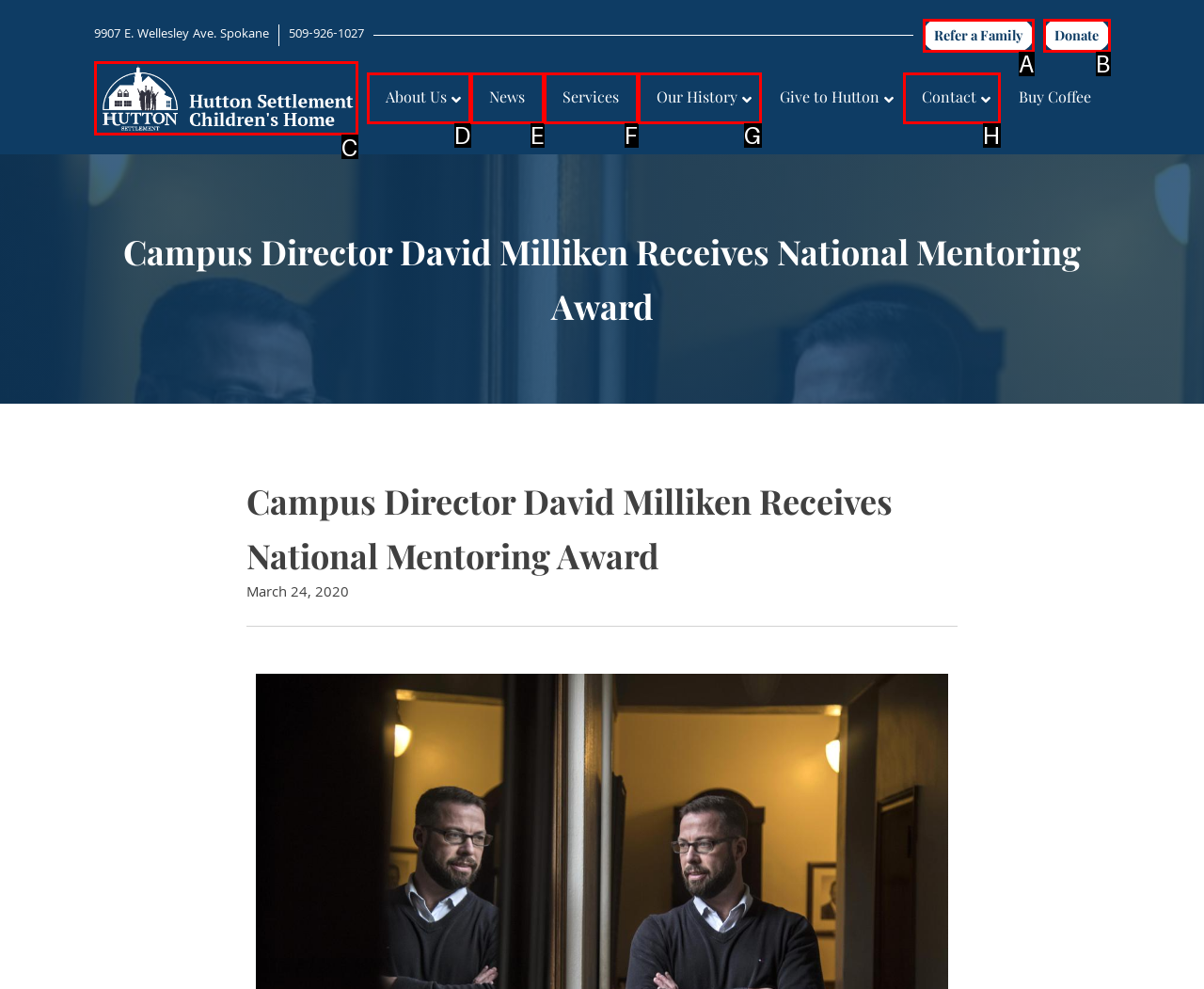Identify the bounding box that corresponds to: Refer a Family
Respond with the letter of the correct option from the provided choices.

A